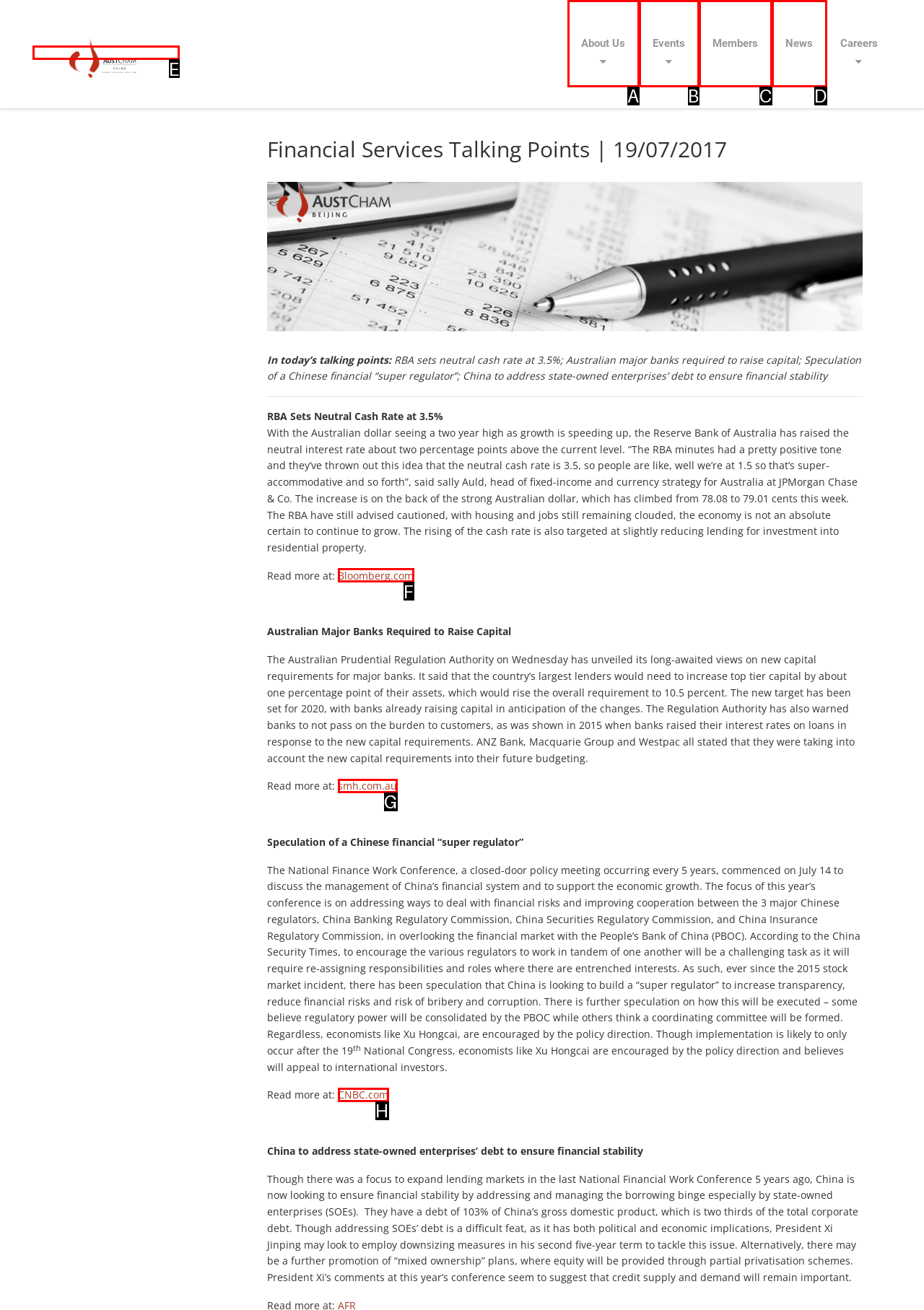Find the option that best fits the description: About Us. Answer with the letter of the option.

A